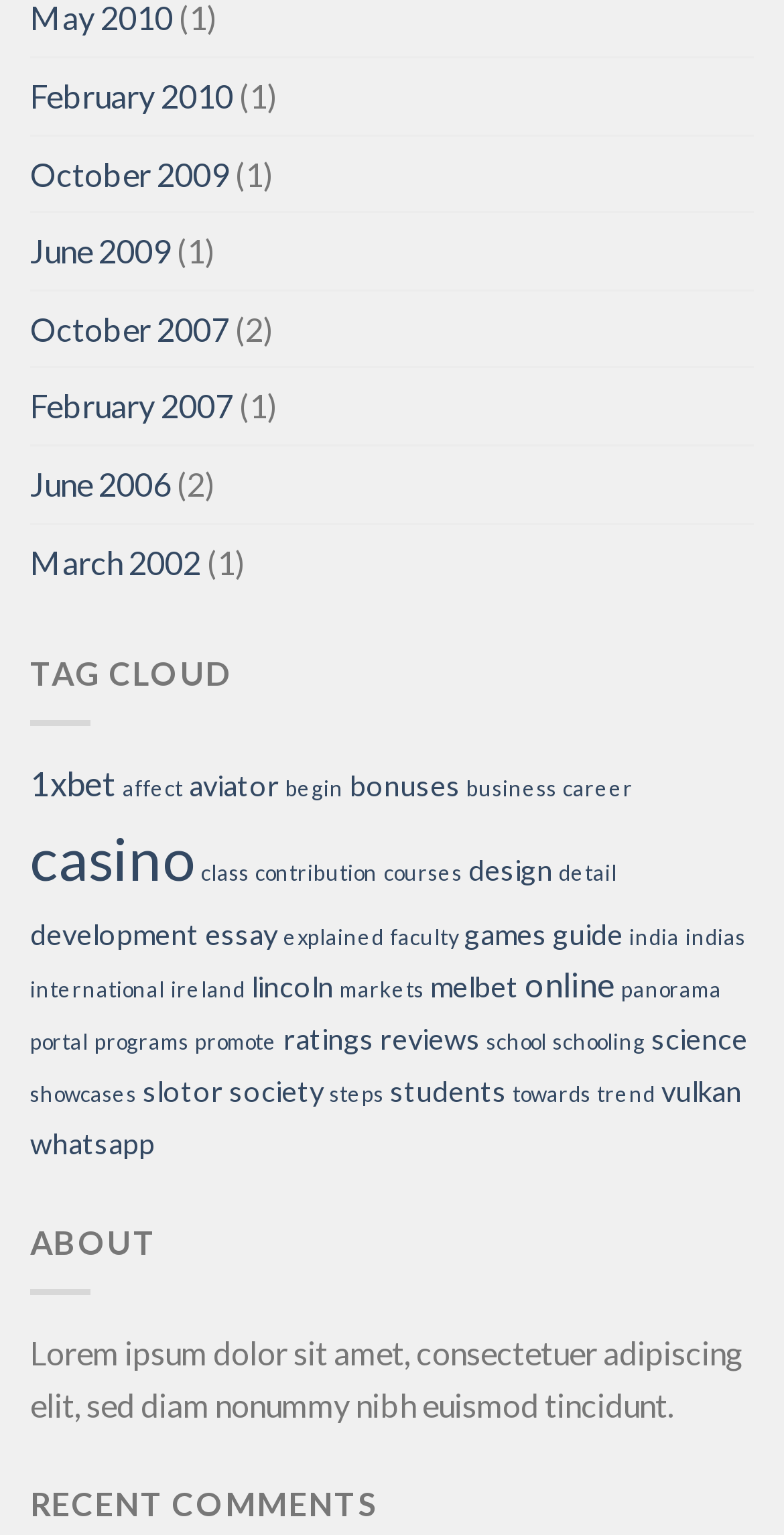Could you determine the bounding box coordinates of the clickable element to complete the instruction: "Click on the 'whatsapp' link"? Provide the coordinates as four float numbers between 0 and 1, i.e., [left, top, right, bottom].

[0.038, 0.734, 0.197, 0.756]